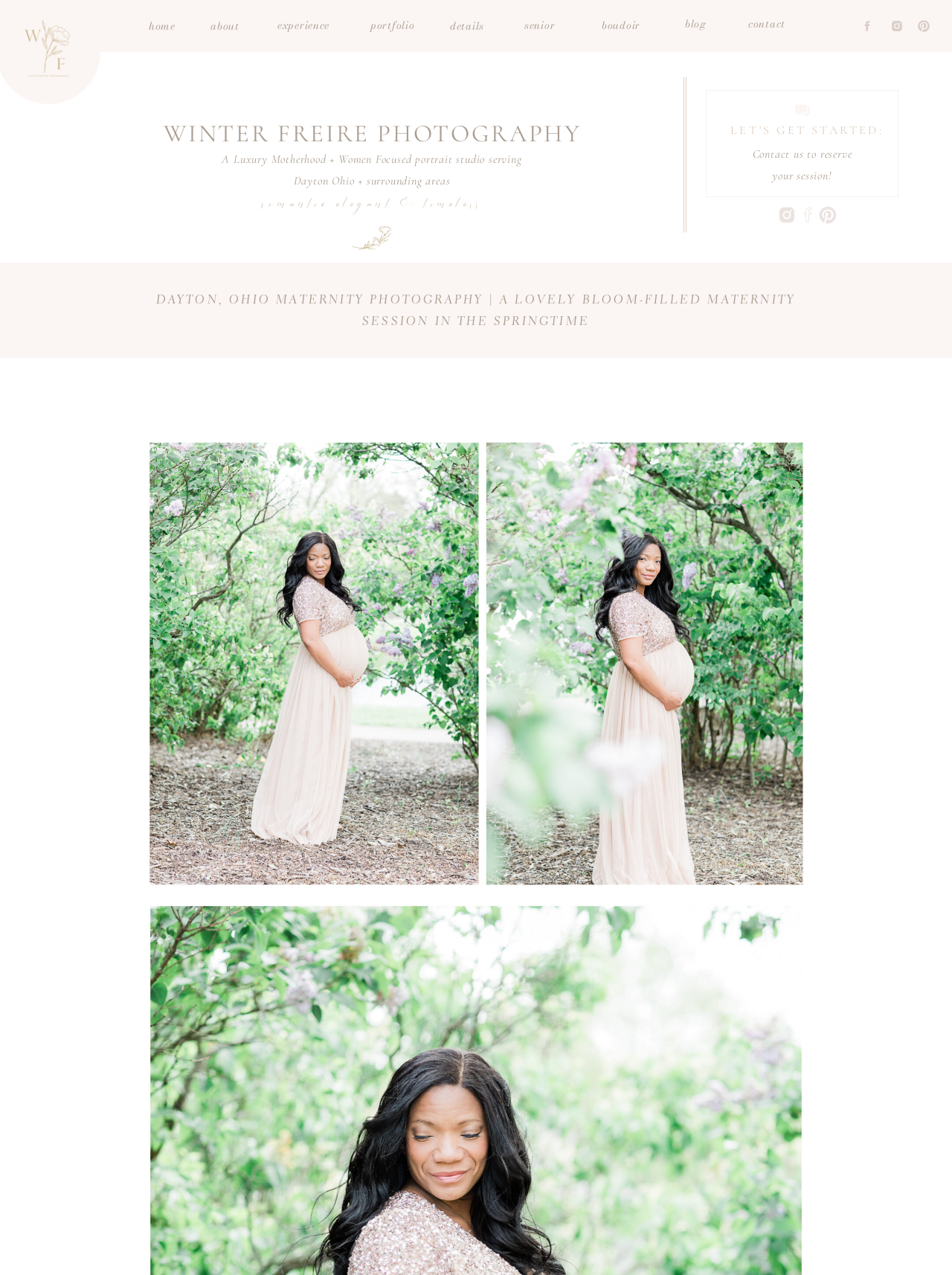What is the location served by the photography studio?
Look at the image and answer the question with a single word or phrase.

Dayton Ohio + surrounding areas